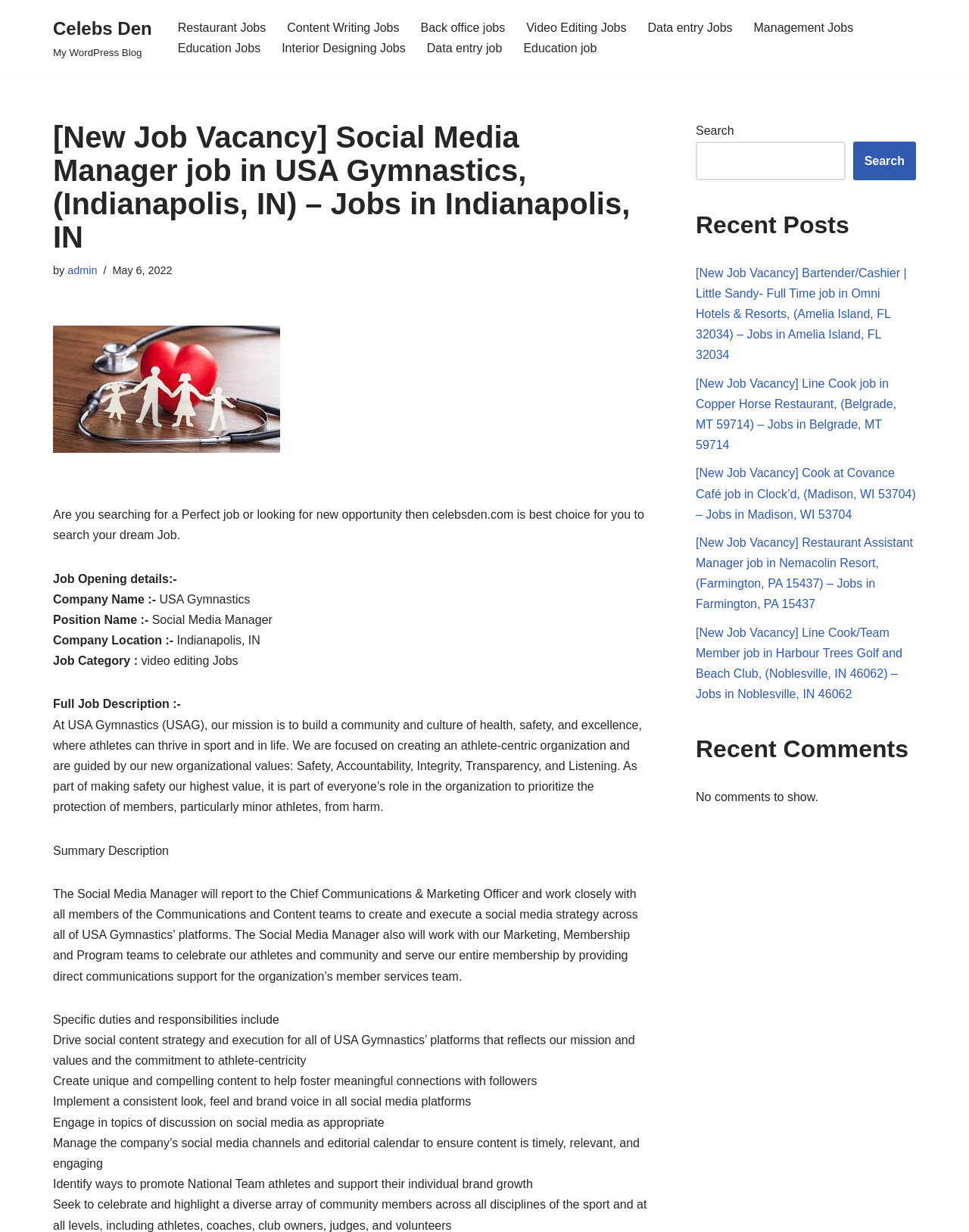Indicate the bounding box coordinates of the element that must be clicked to execute the instruction: "Go to 'HOME'". The coordinates should be given as four float numbers between 0 and 1, i.e., [left, top, right, bottom].

None